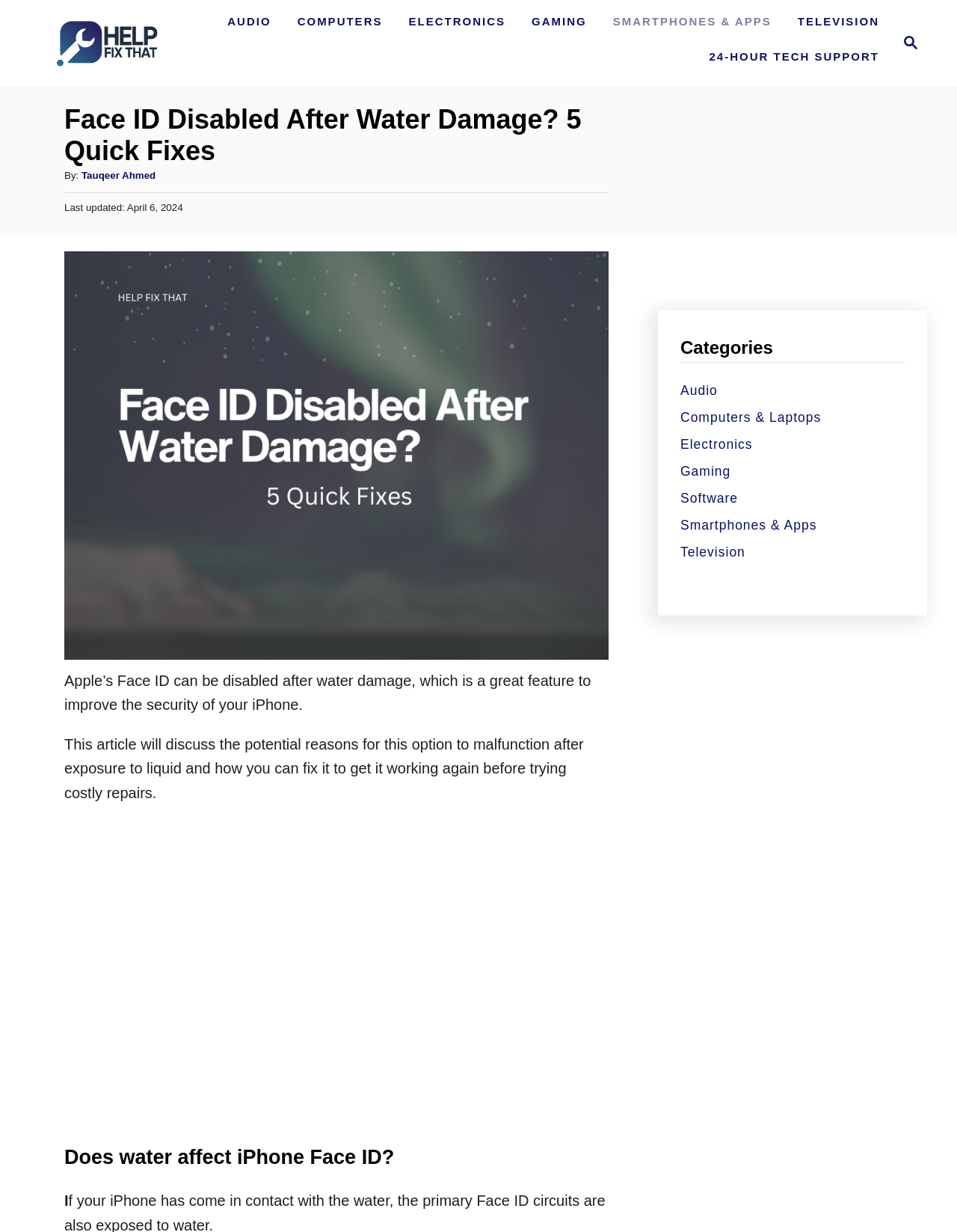Determine the bounding box coordinates of the section to be clicked to follow the instruction: "Read the article by Tauqeer Ahmed". The coordinates should be given as four float numbers between 0 and 1, formatted as [left, top, right, bottom].

[0.085, 0.138, 0.163, 0.147]